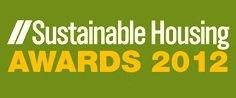Describe all the important aspects and features visible in the image.

The image features the logo for the "Sustainable Housing Awards 2012." The design prominently highlights the event's focus on sustainable housing, with bold white and yellow typography set against a vibrant green background. The use of the word "AWARDS" emphasizes the recognition and celebration of achievements within the sustainable housing sector for the year 2012. This logo visually represents the commitment to promoting eco-friendly building practices and innovations in the housing industry.